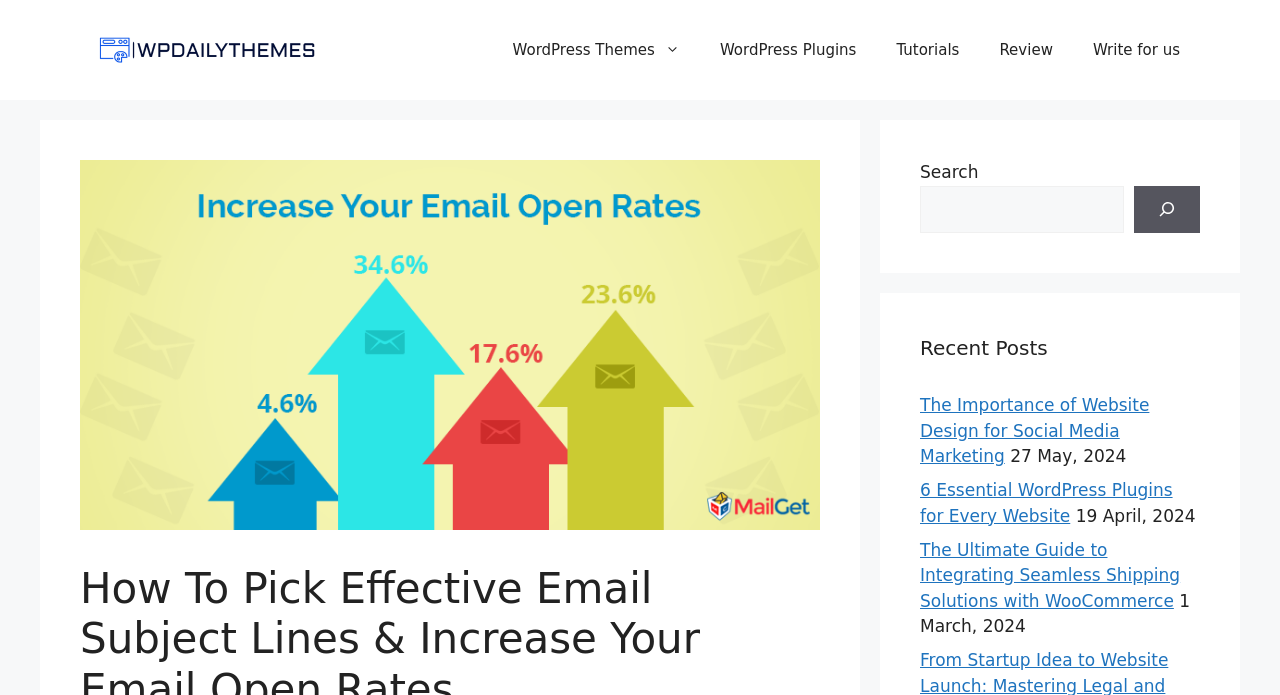Identify the bounding box coordinates necessary to click and complete the given instruction: "Search for a topic".

[0.719, 0.267, 0.878, 0.335]